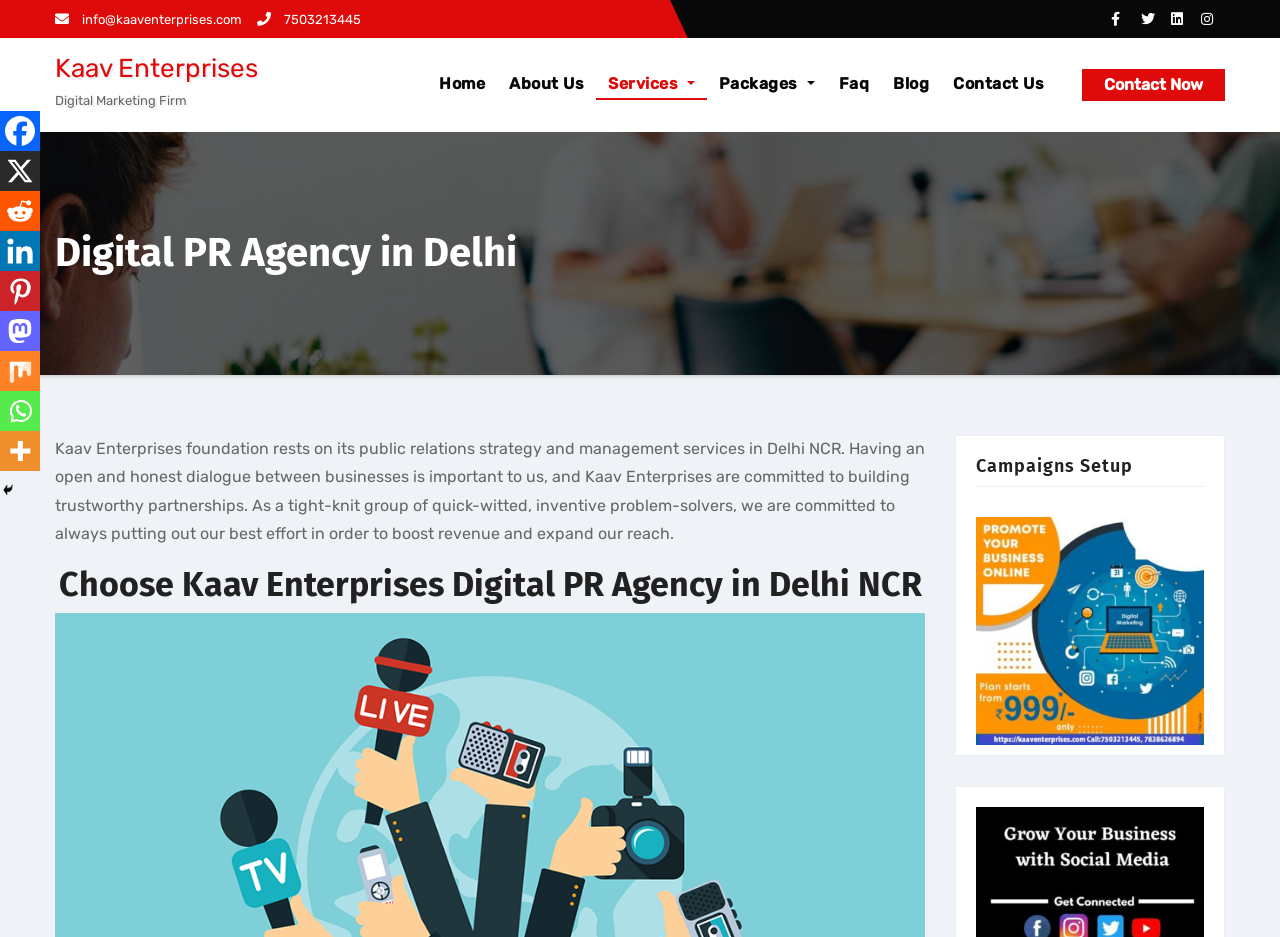Refer to the image and offer a detailed explanation in response to the question: How many social media links are there on the webpage?

I counted the number of social media links by looking at the left sidebar of the webpage. There are 9 links, including Facebook, X, Reddit, Linkedin, Pinterest, Mastodon, Mix, Whatsapp, and More.